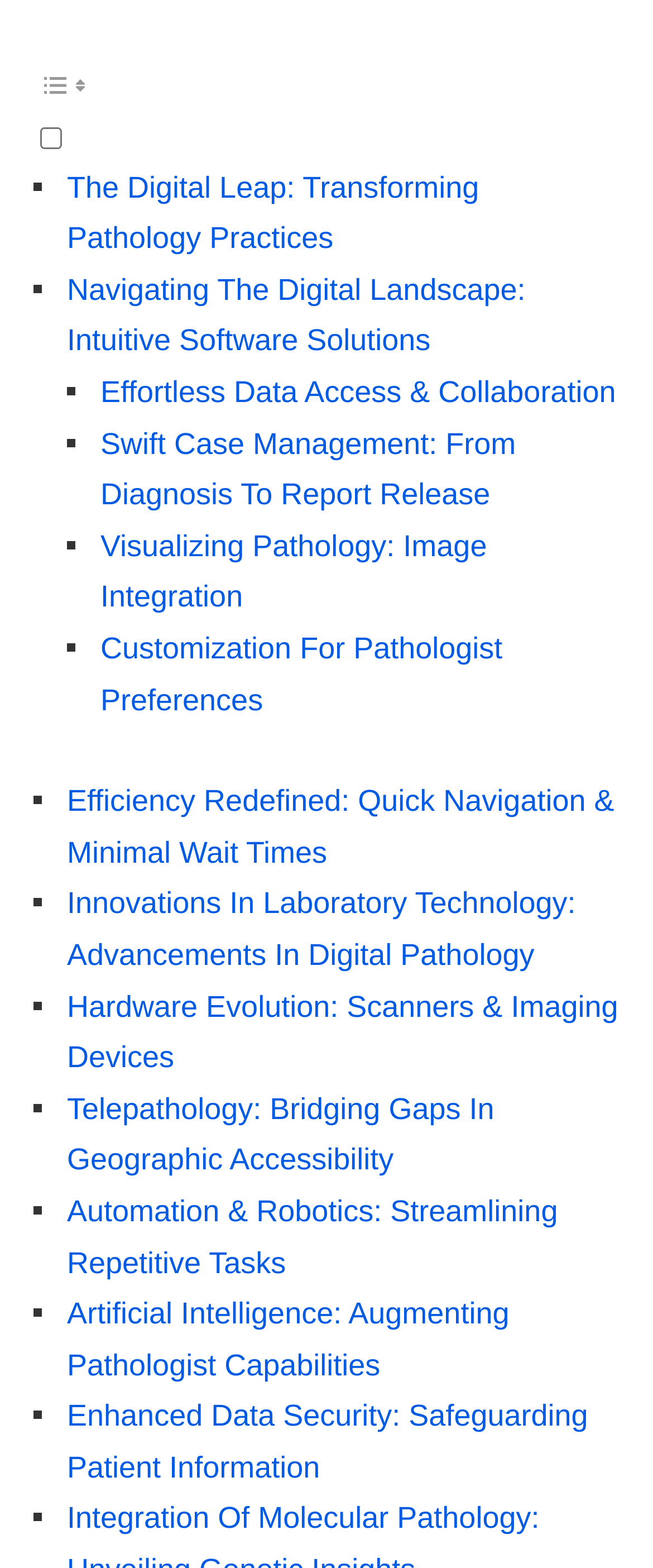What is the theme of the webpage?
Examine the image closely and answer the question with as much detail as possible.

By analyzing the text of the links and the structure of the webpage, I inferred that the theme of the webpage is related to digital pathology, covering topics such as transforming pathology practices, intuitive software solutions, and innovations in laboratory technology.